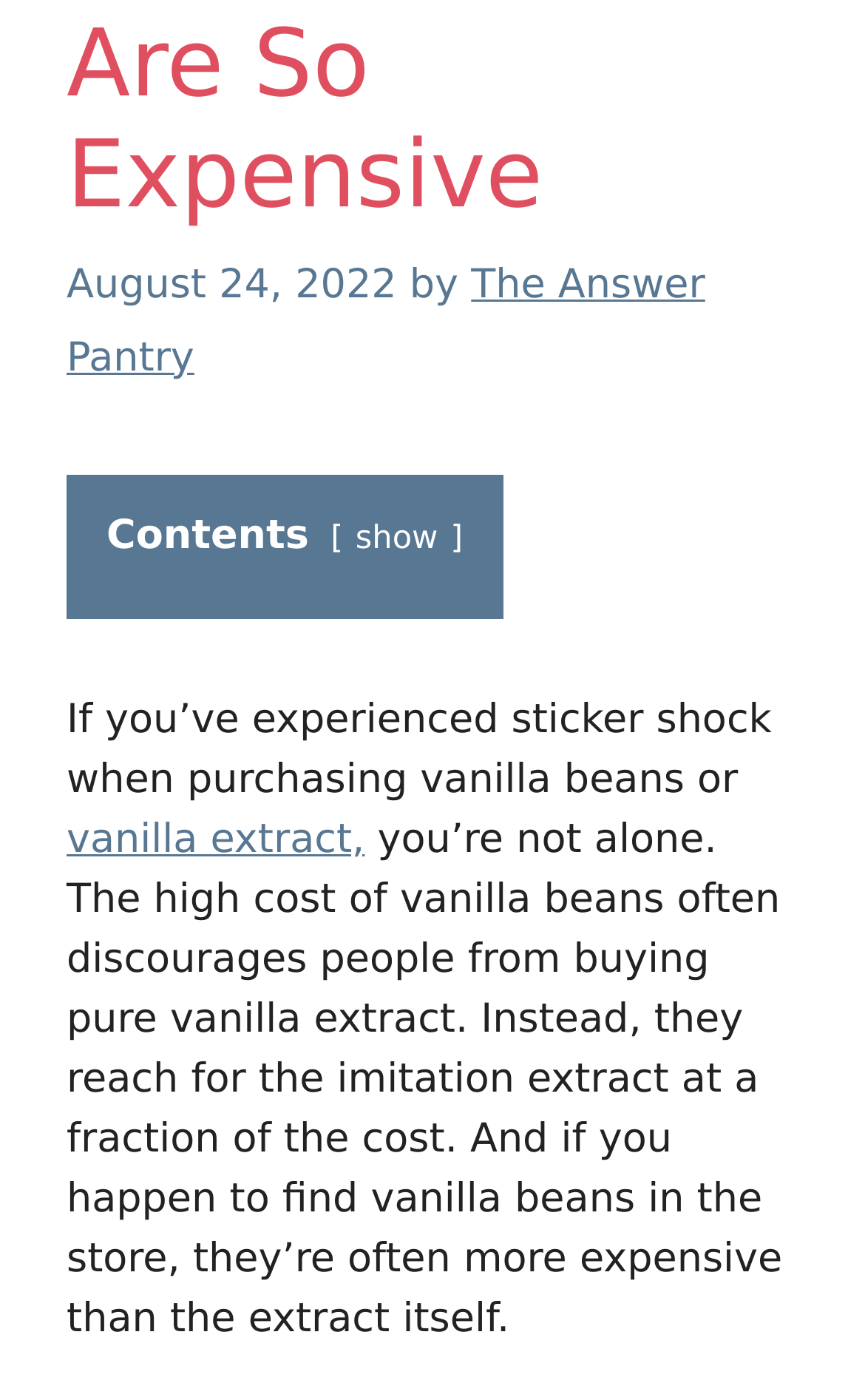Use one word or a short phrase to answer the question provided: 
What is the author of the content?

The Answer Pantry